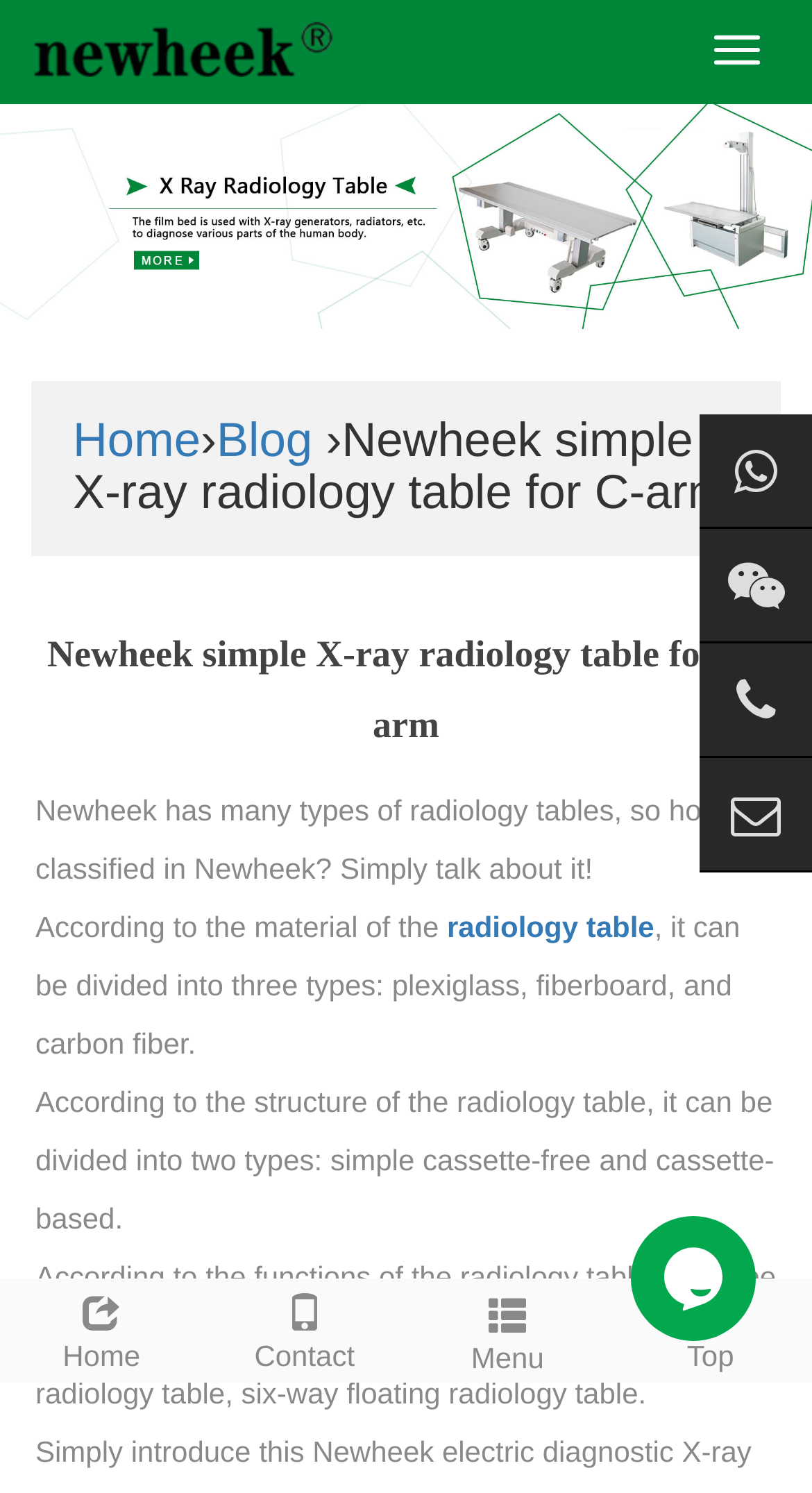What is the function of the button with the text 'Toggle navigation'?
Please use the image to provide an in-depth answer to the question.

The button with the text 'Toggle navigation' has the attribute 'controls: navbar', which implies that it is used to control the navigation bar, likely to expand or collapse it.